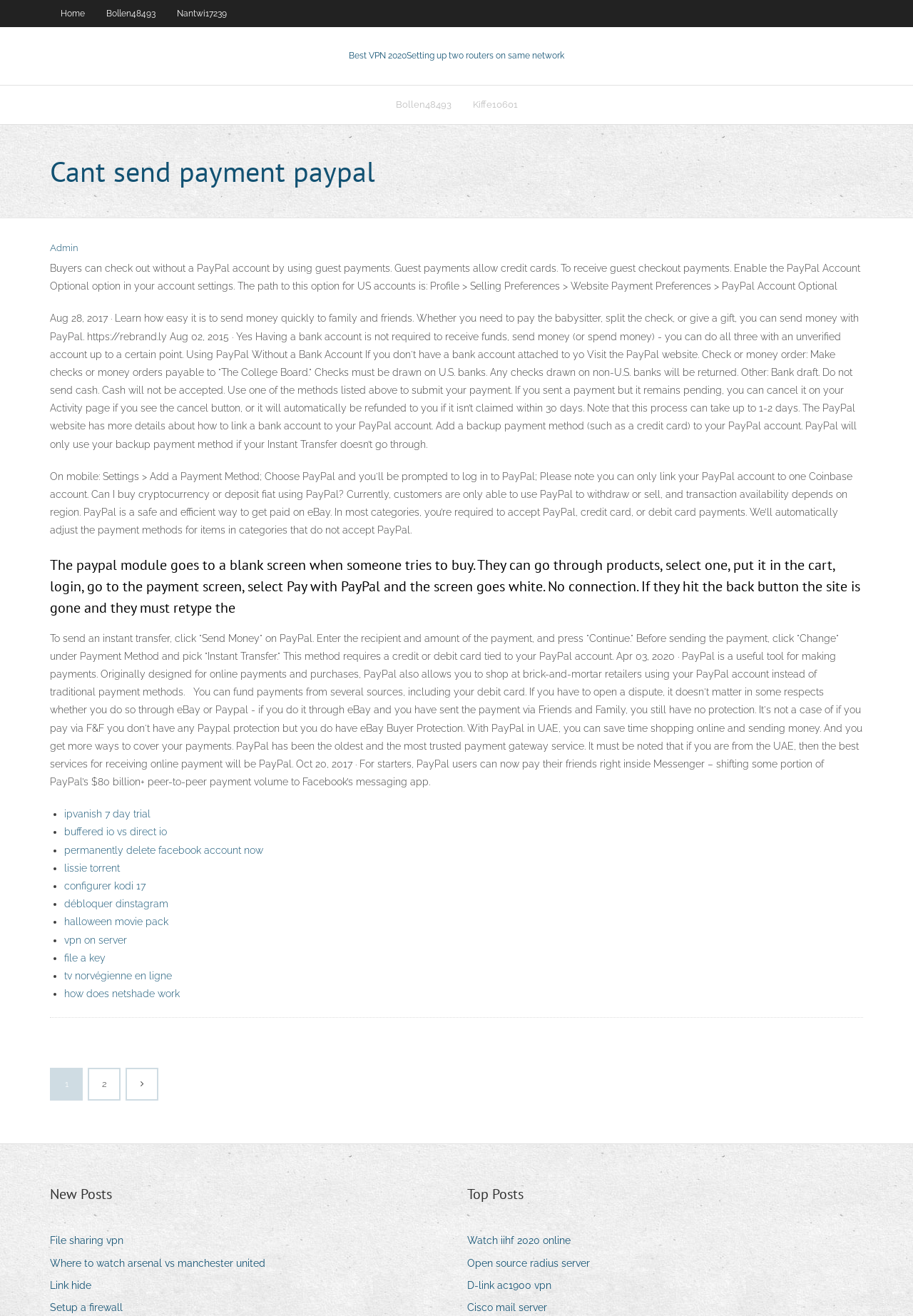Using the provided element description, identify the bounding box coordinates as (top-left x, top-left y, bottom-right x, bottom-right y). Ensure all values are between 0 and 1. Description: how does netshade work

[0.07, 0.751, 0.197, 0.759]